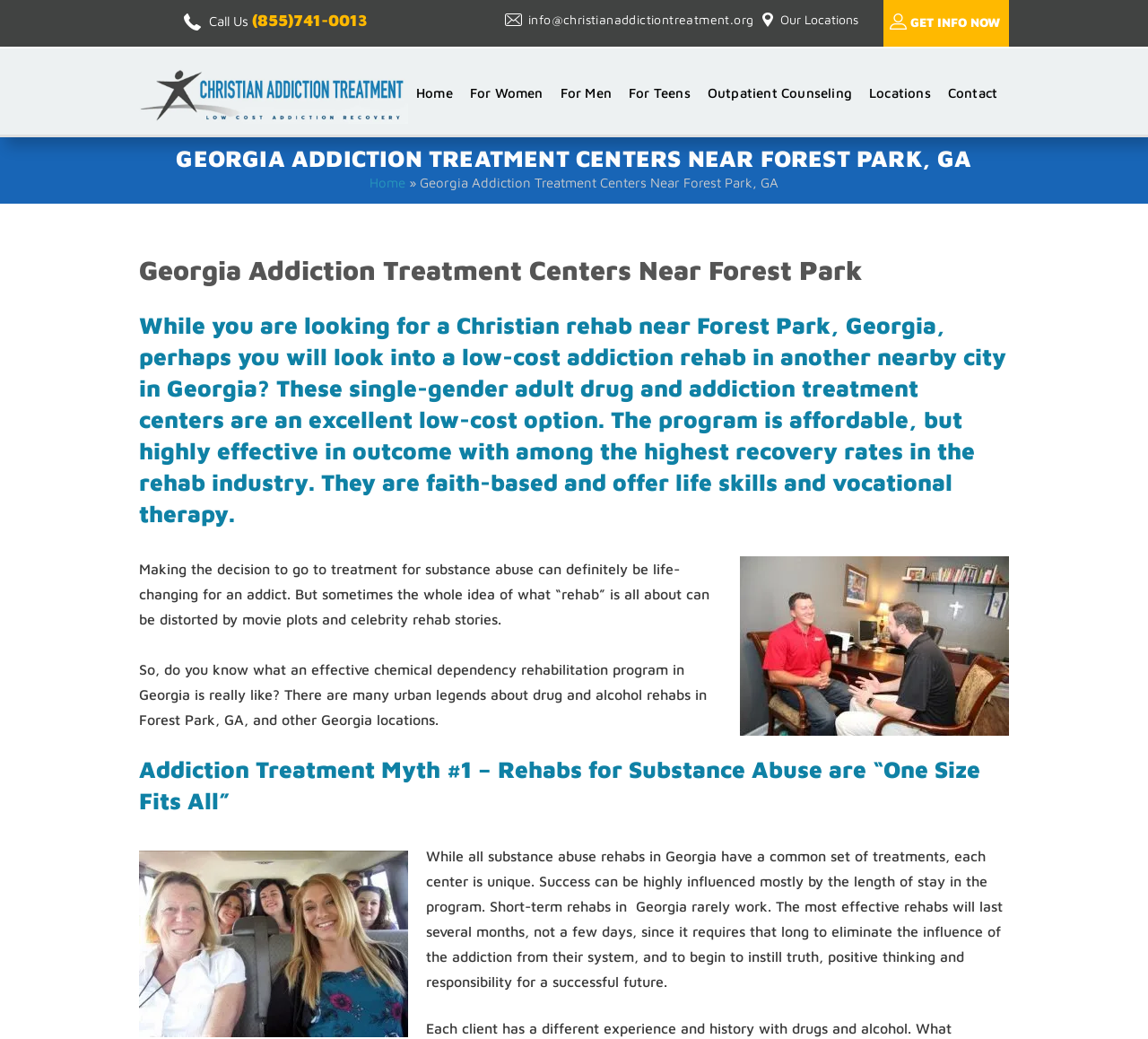Can you specify the bounding box coordinates of the area that needs to be clicked to fulfill the following instruction: "Get more information about addiction treatment centers"?

[0.121, 0.064, 0.355, 0.119]